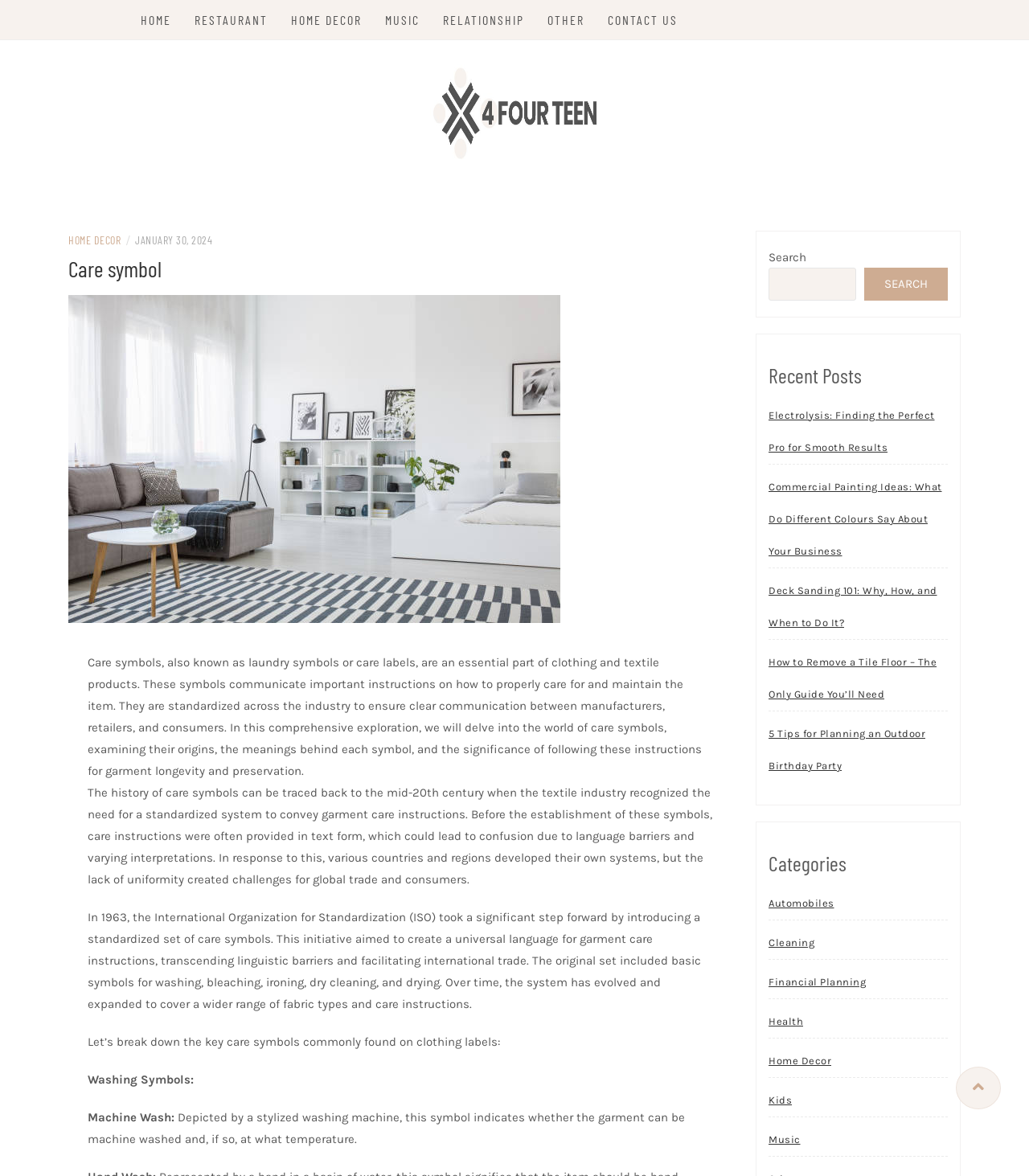Please specify the bounding box coordinates of the region to click in order to perform the following instruction: "Read the 'Care symbol' heading".

[0.066, 0.213, 0.711, 0.244]